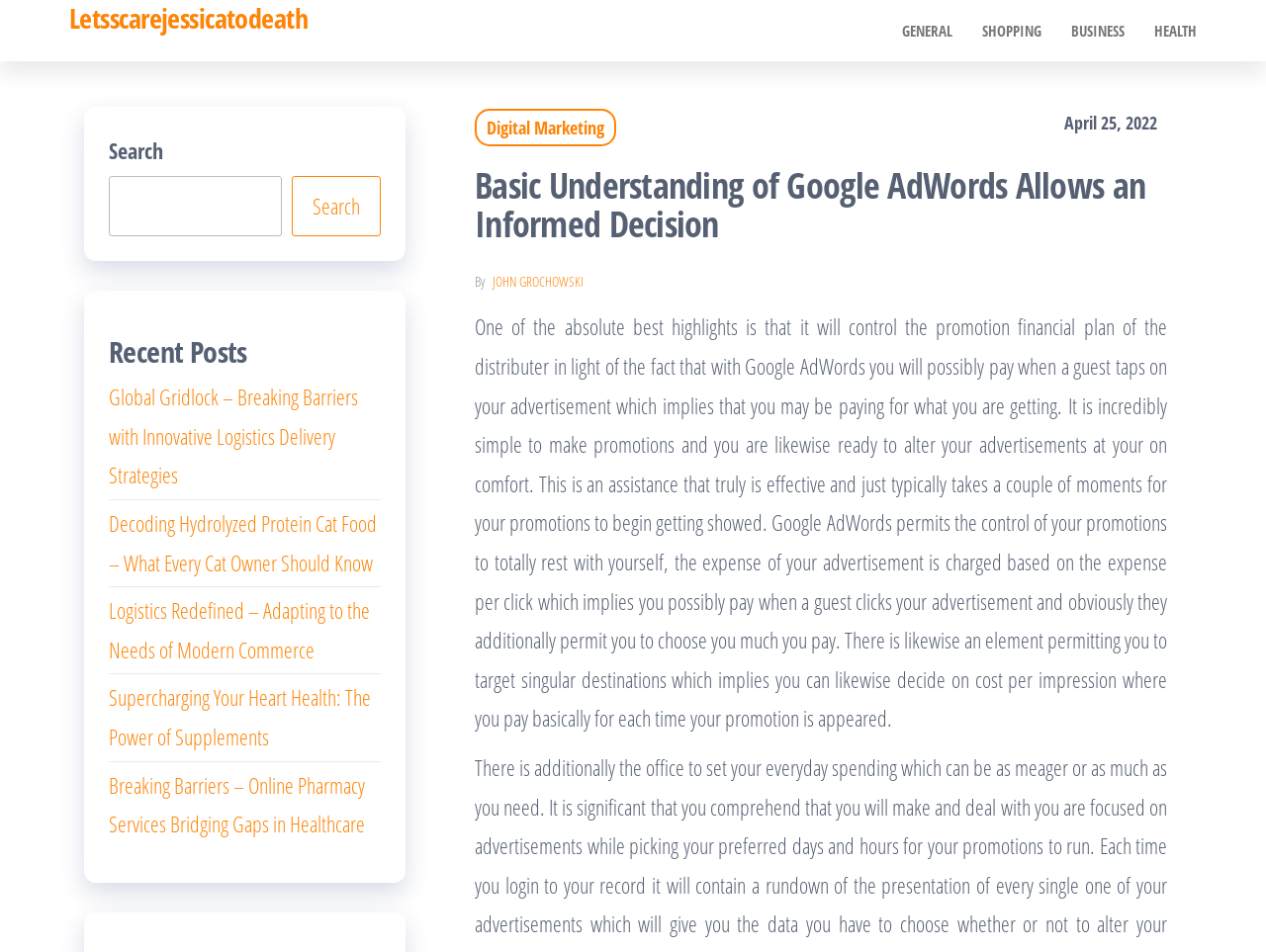Provide the bounding box coordinates for the specified HTML element described in this description: "John Grochowski". The coordinates should be four float numbers ranging from 0 to 1, in the format [left, top, right, bottom].

[0.389, 0.285, 0.461, 0.305]